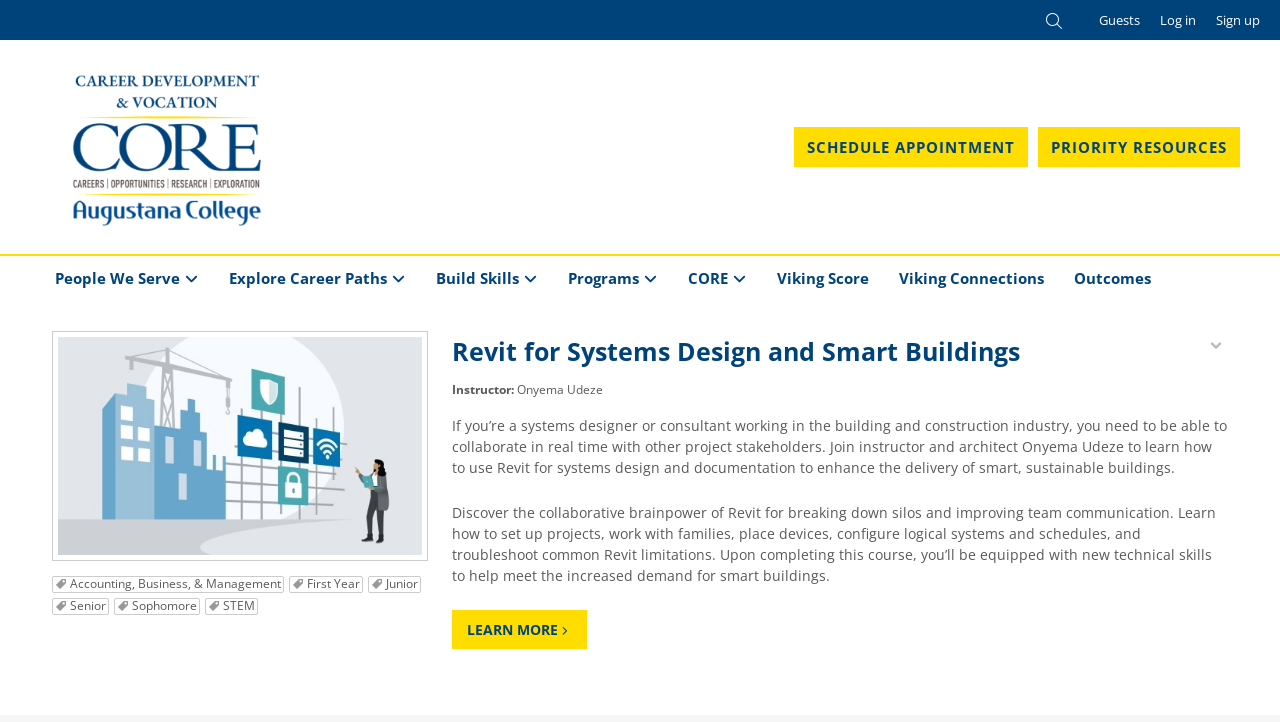What is the purpose of the Revit course?
Based on the screenshot, provide your answer in one word or phrase.

Collaborate in real time with project stakeholders